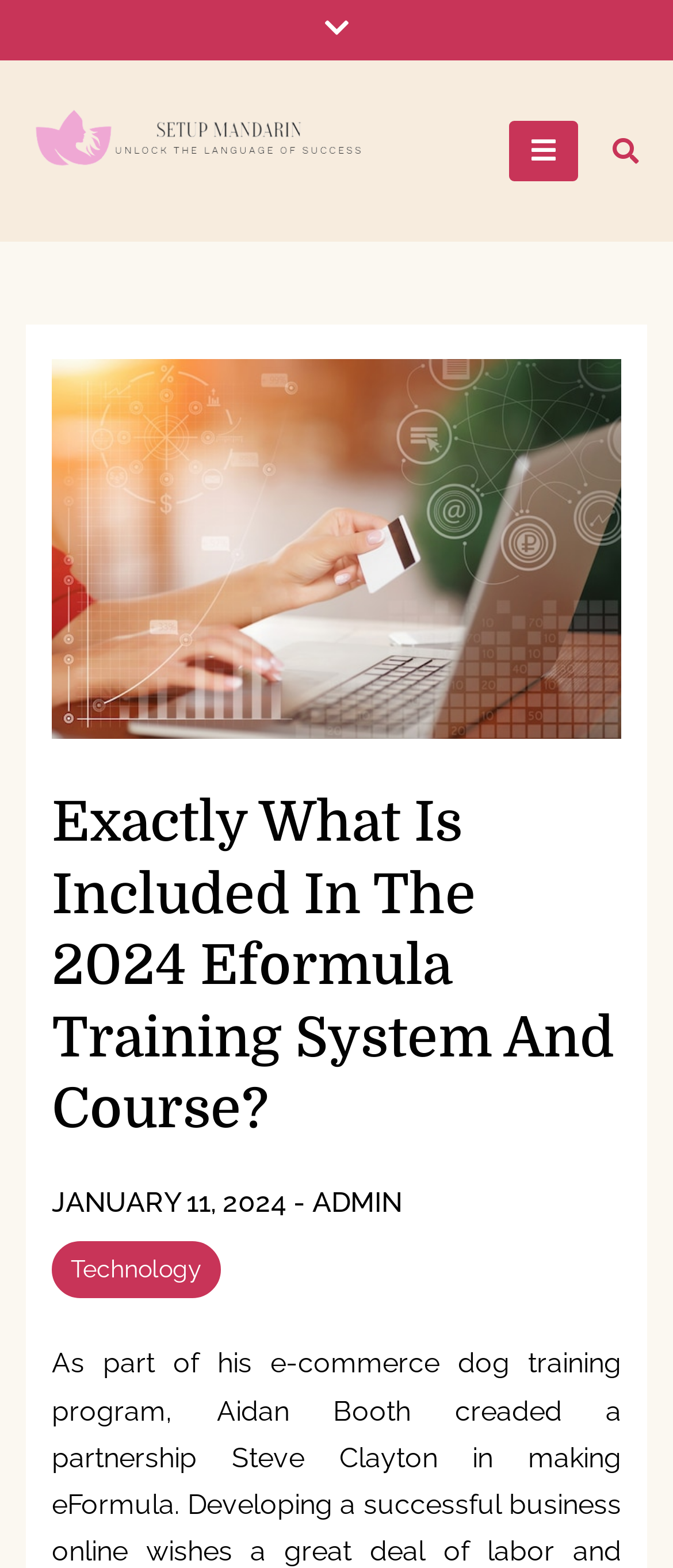Please identify the primary heading on the webpage and return its text.

Exactly What Is Included In The 2024 Eformula Training System And Course?